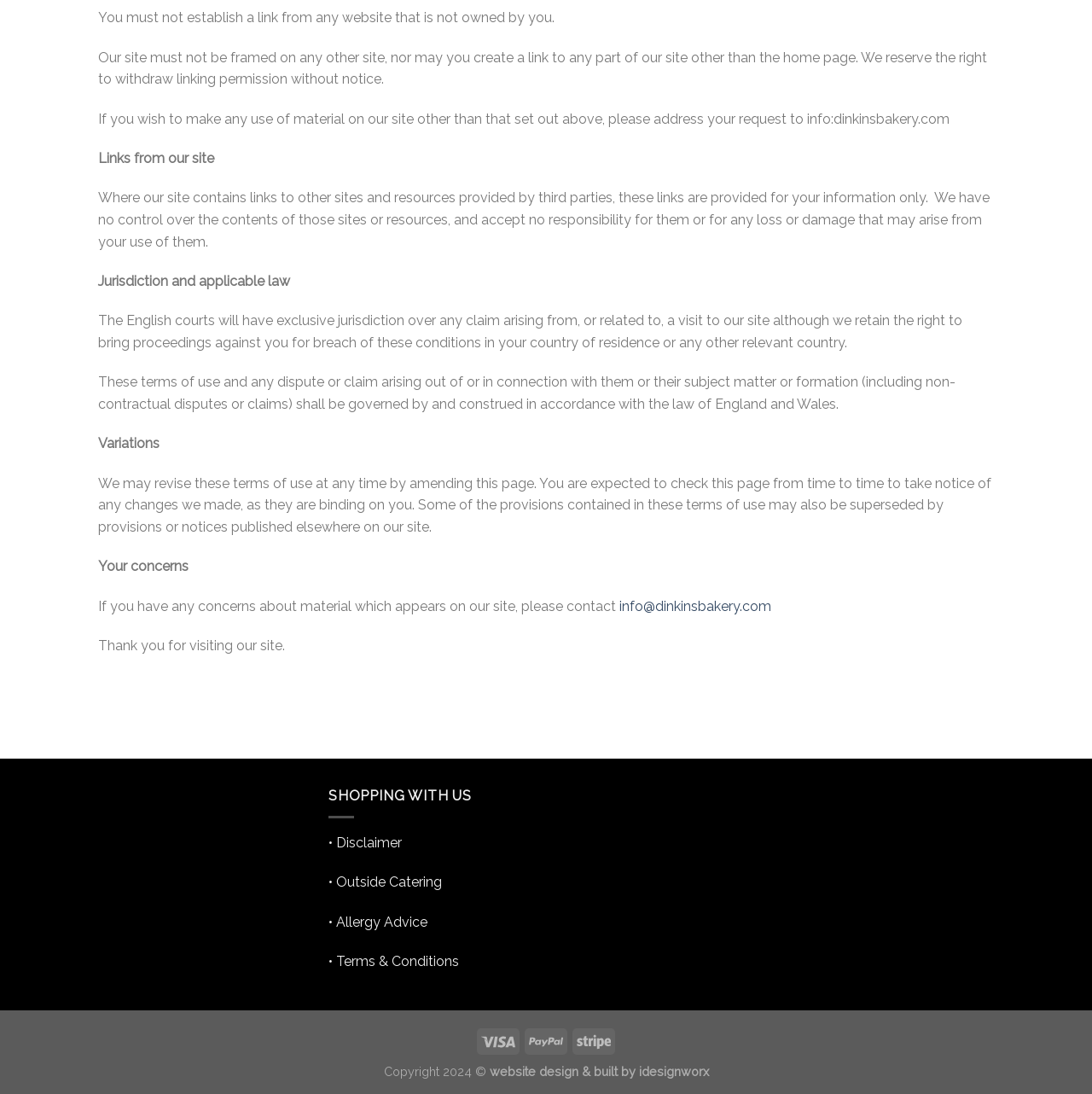Based on the image, please respond to the question with as much detail as possible:
What is the purpose of the links on this website?

The purpose of the links on this website is for information only, as stated in the 'Links from our site' section, which indicates that the website has no control over the contents of those sites or resources and accepts no responsibility for them or for any loss or damage that may arise from the user's use of them.